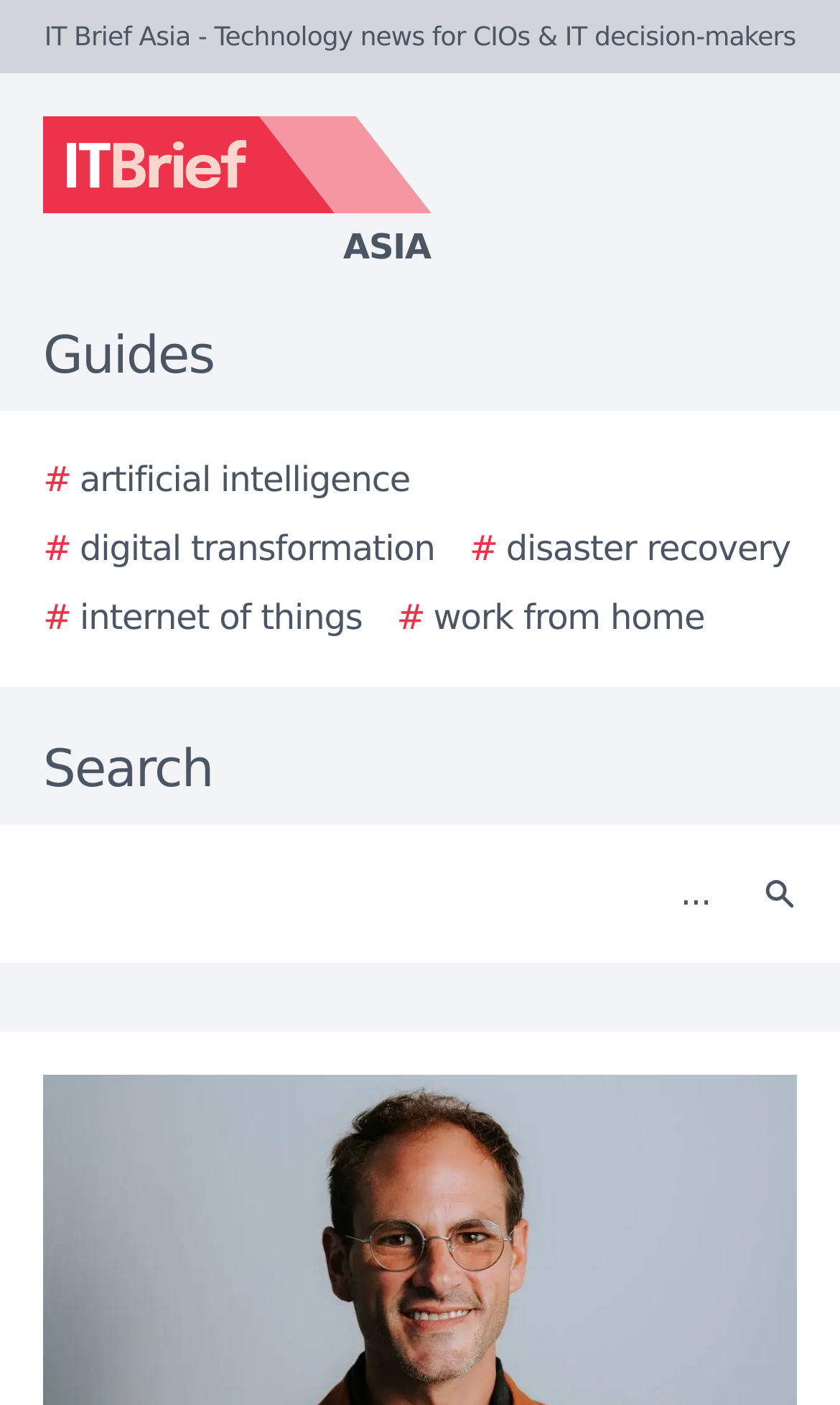Answer the question below with a single word or a brief phrase: 
What is the position of the 'Search' button?

Top-right corner